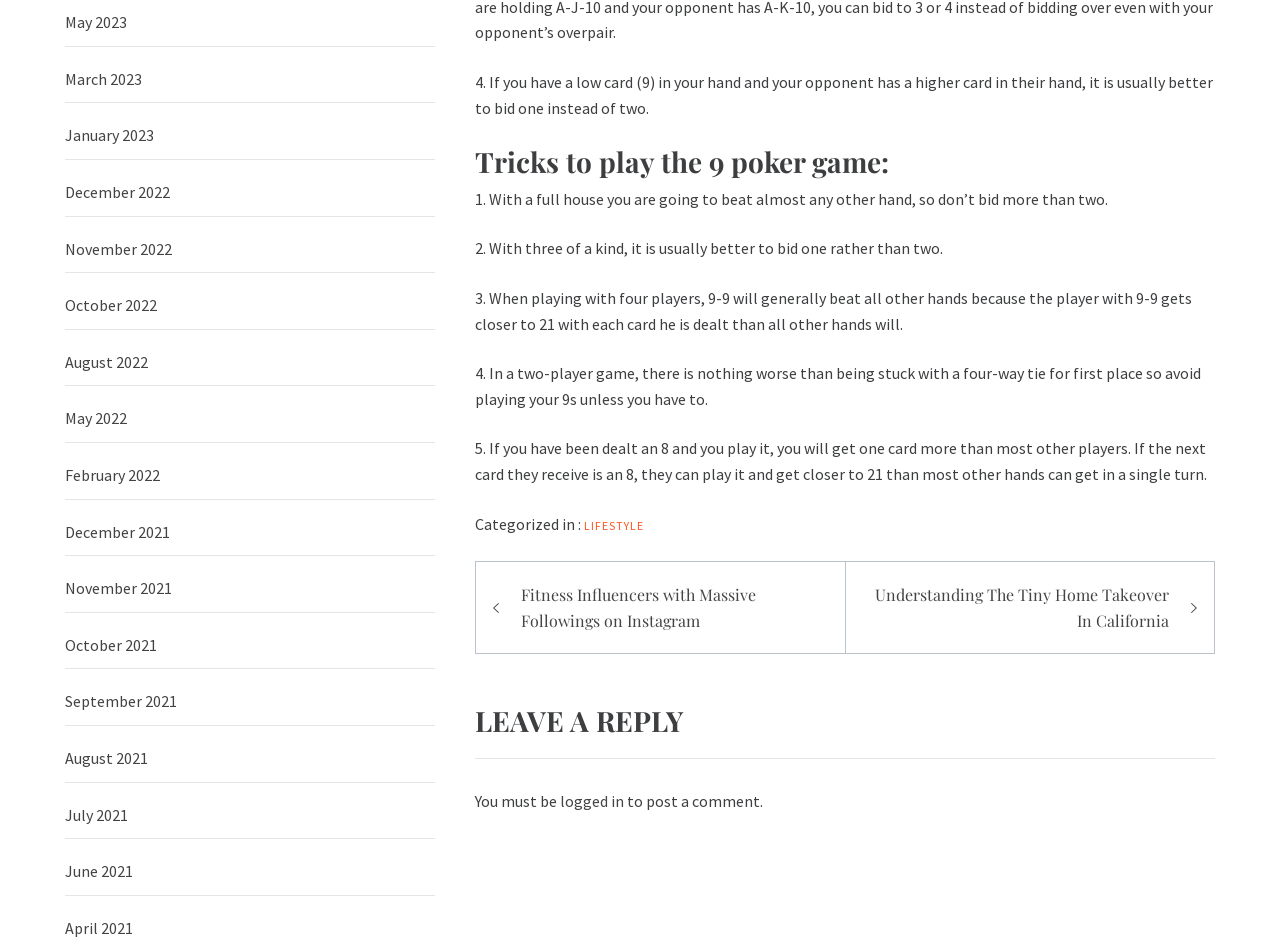Please identify the bounding box coordinates of the element's region that should be clicked to execute the following instruction: "Click on the 'Understanding The Tiny Home Takeover In California' link". The bounding box coordinates must be four float numbers between 0 and 1, i.e., [left, top, right, bottom].

[0.668, 0.616, 0.925, 0.67]